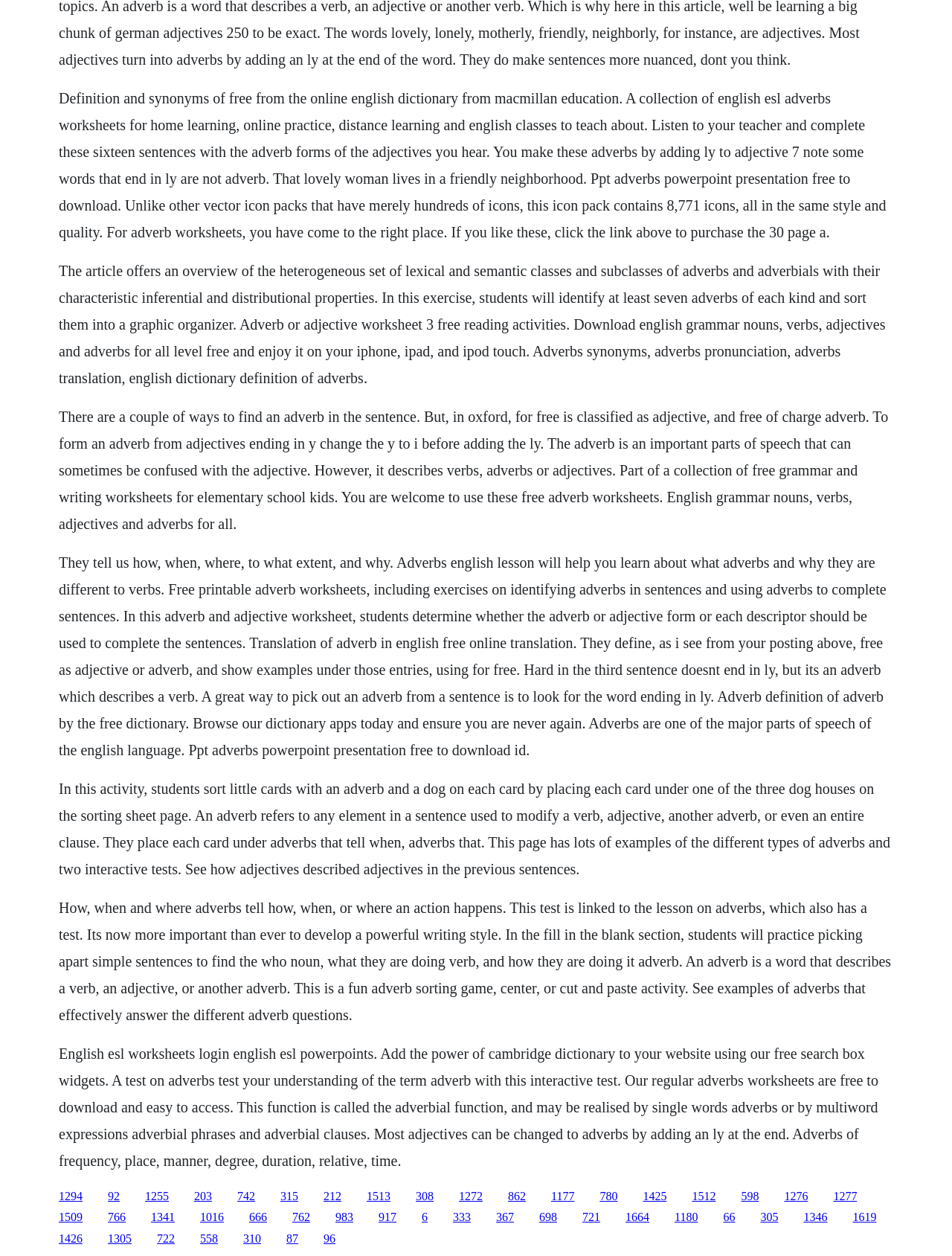What is the purpose of the adverb worksheets? Look at the image and give a one-word or short phrase answer.

To practice identifying adverbs